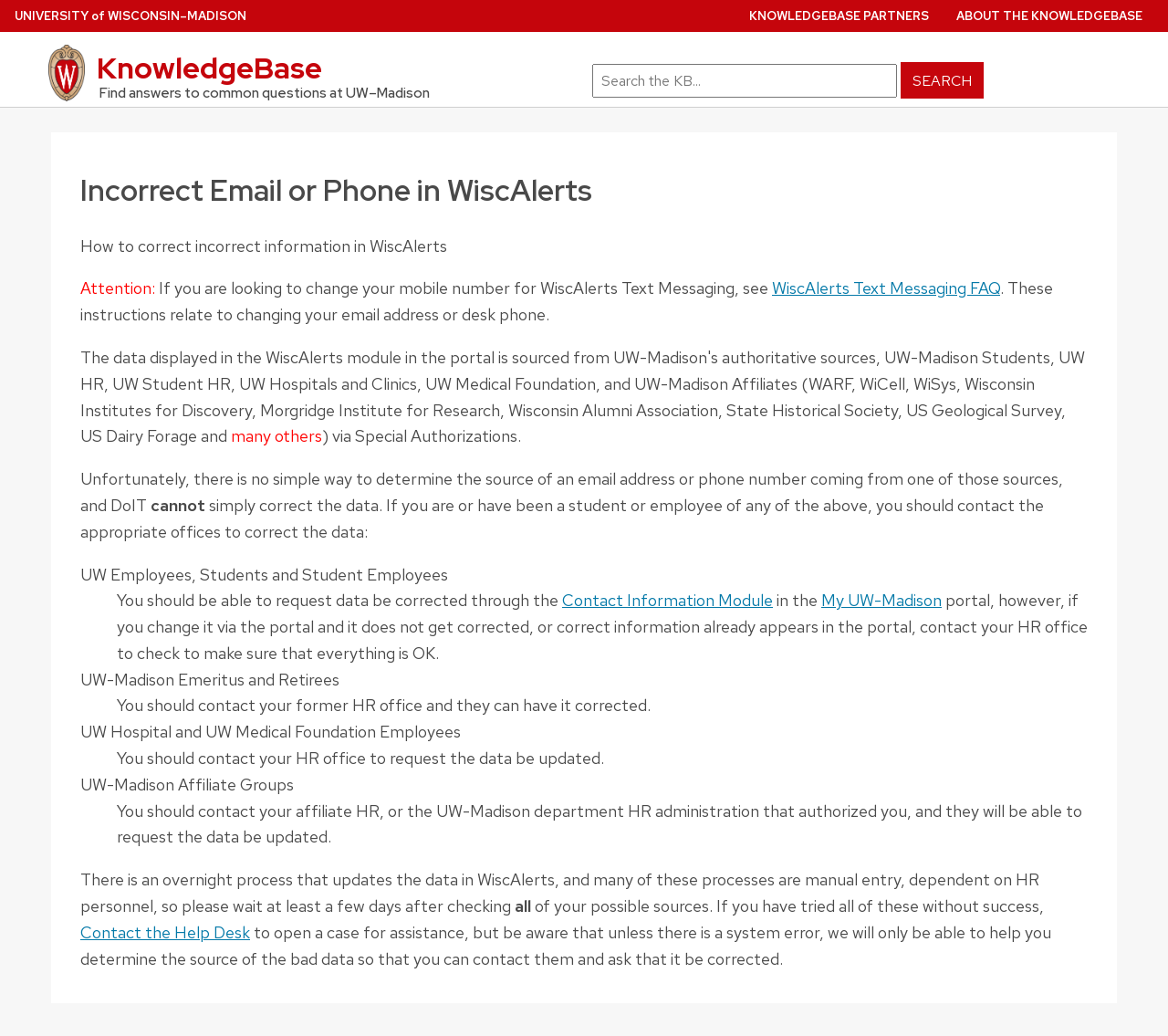What should you do if you have tried all sources without success?
Based on the image, answer the question in a detailed manner.

I found the answer by reading the article section, which says 'If you have tried all of these without success, Contact the Help Desk to open a case for assistance...'